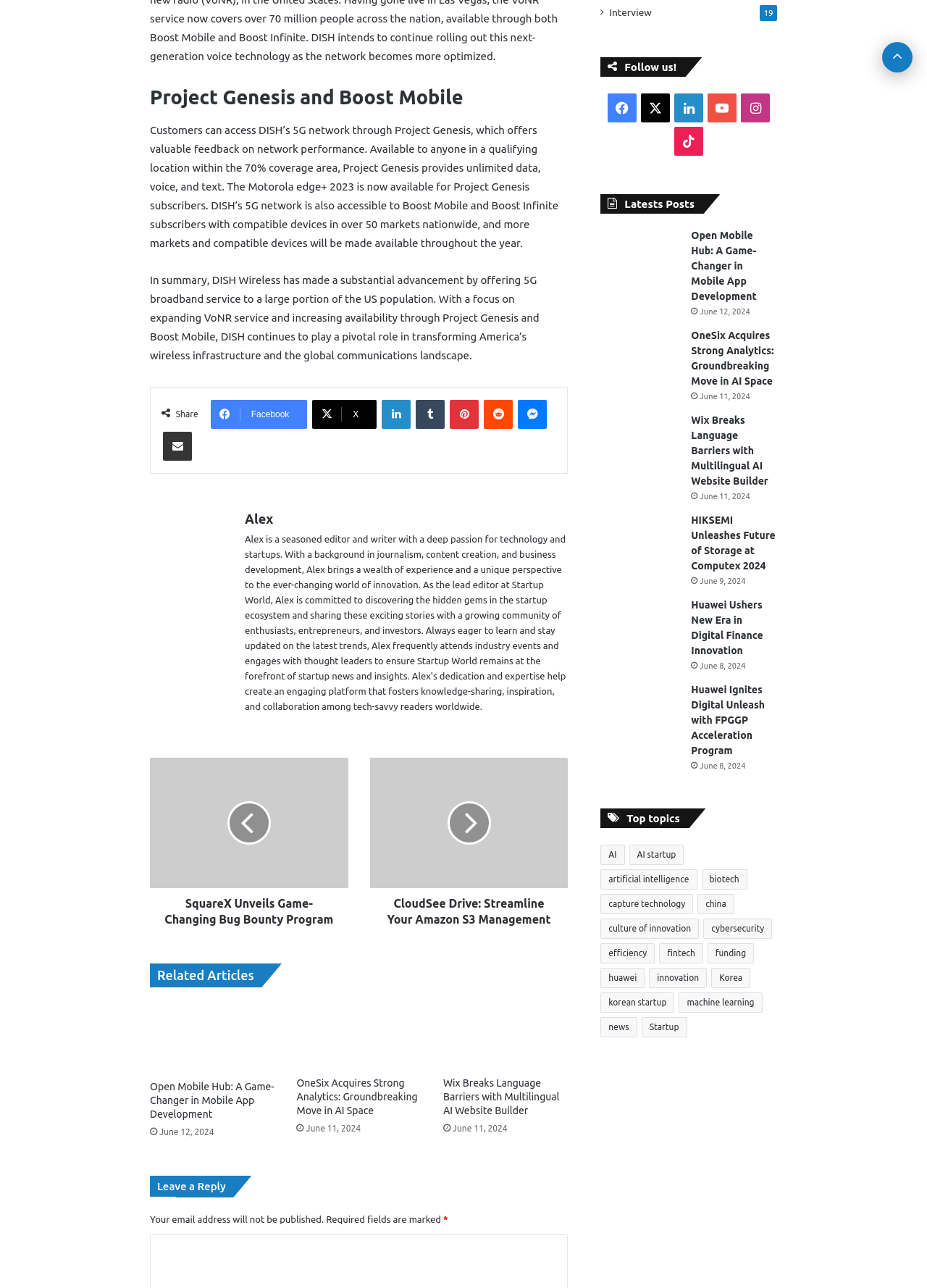What is the name of the project that offers unlimited data, voice, and text?
From the image, respond with a single word or phrase.

Project Genesis